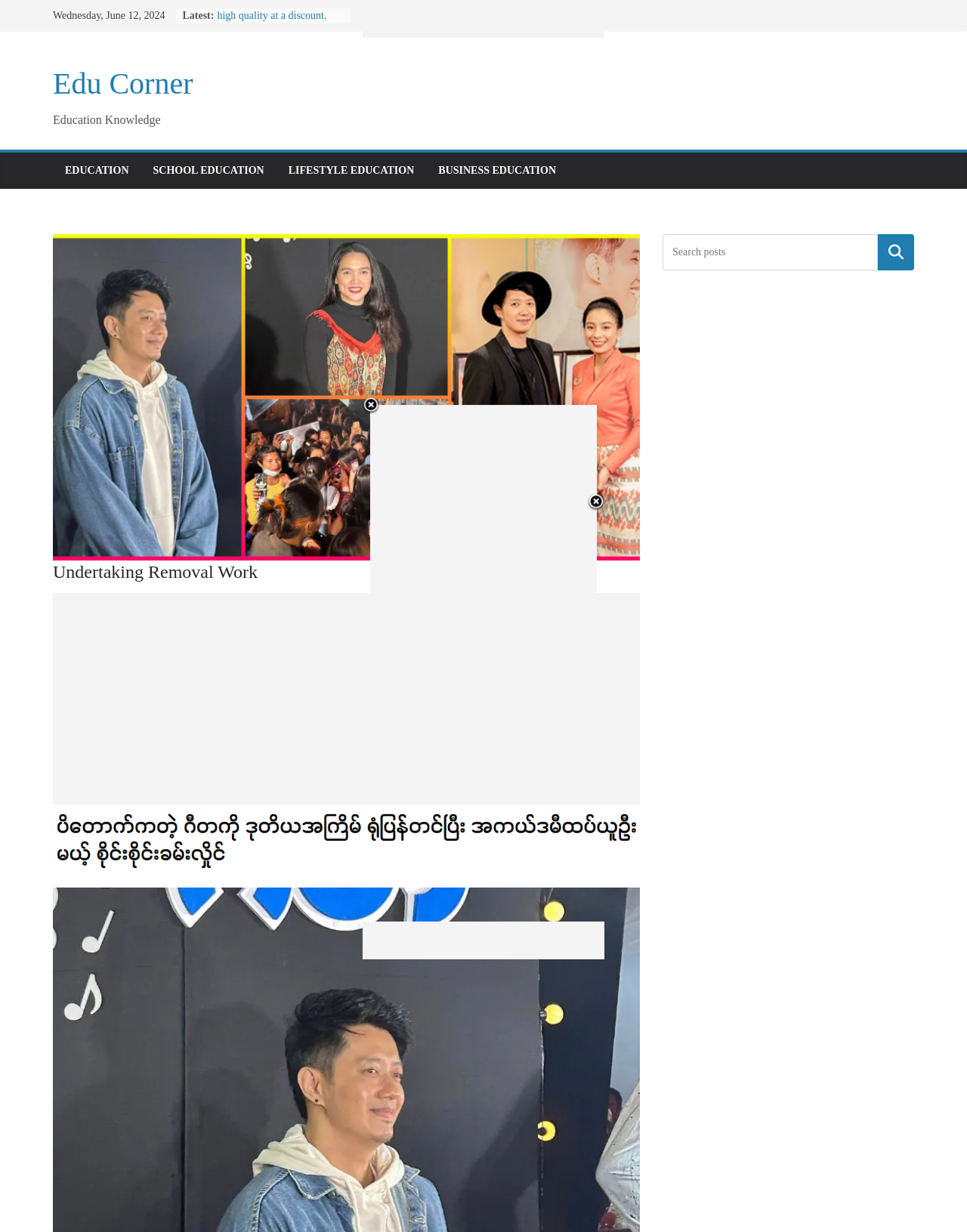Locate the bounding box coordinates of the element's region that should be clicked to carry out the following instruction: "view 'Undertaking Removal Work'". The coordinates need to be four float numbers between 0 and 1, i.e., [left, top, right, bottom].

[0.055, 0.455, 0.662, 0.474]